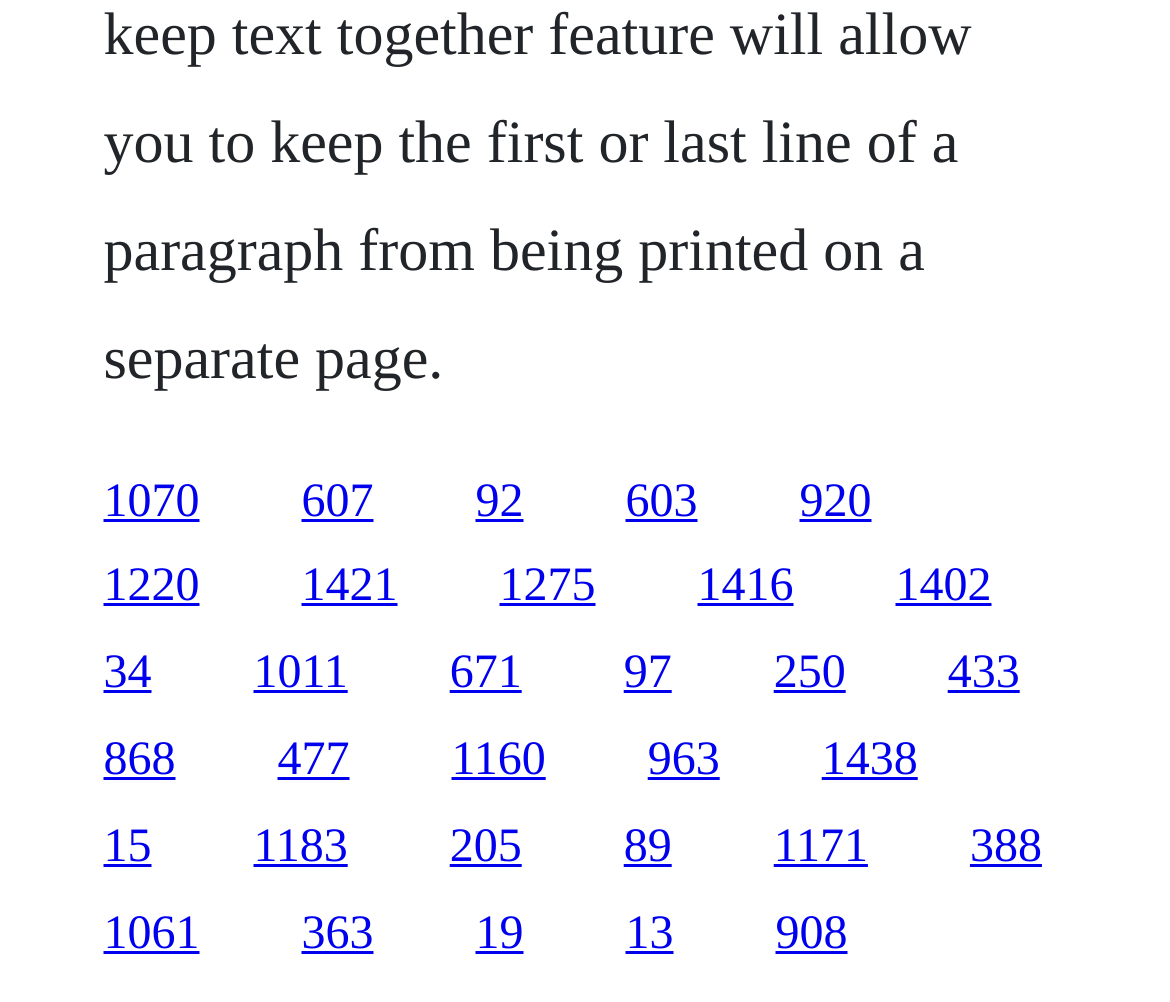Please identify the bounding box coordinates of the clickable area that will allow you to execute the instruction: "access the eleventh link".

[0.81, 0.647, 0.872, 0.698]